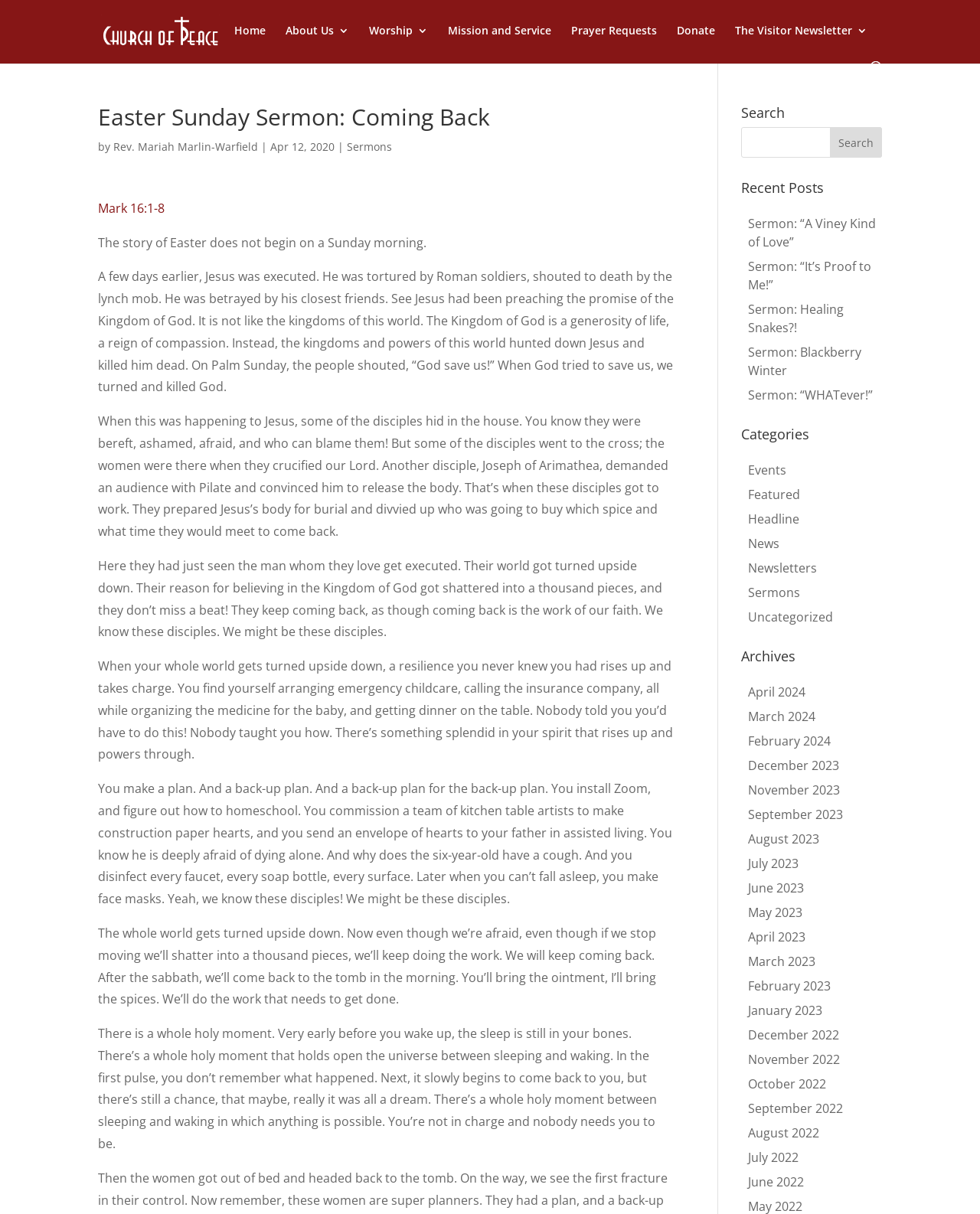What can be found in the 'Recent Posts' section?
Please use the image to provide a one-word or short phrase answer.

Sermon links